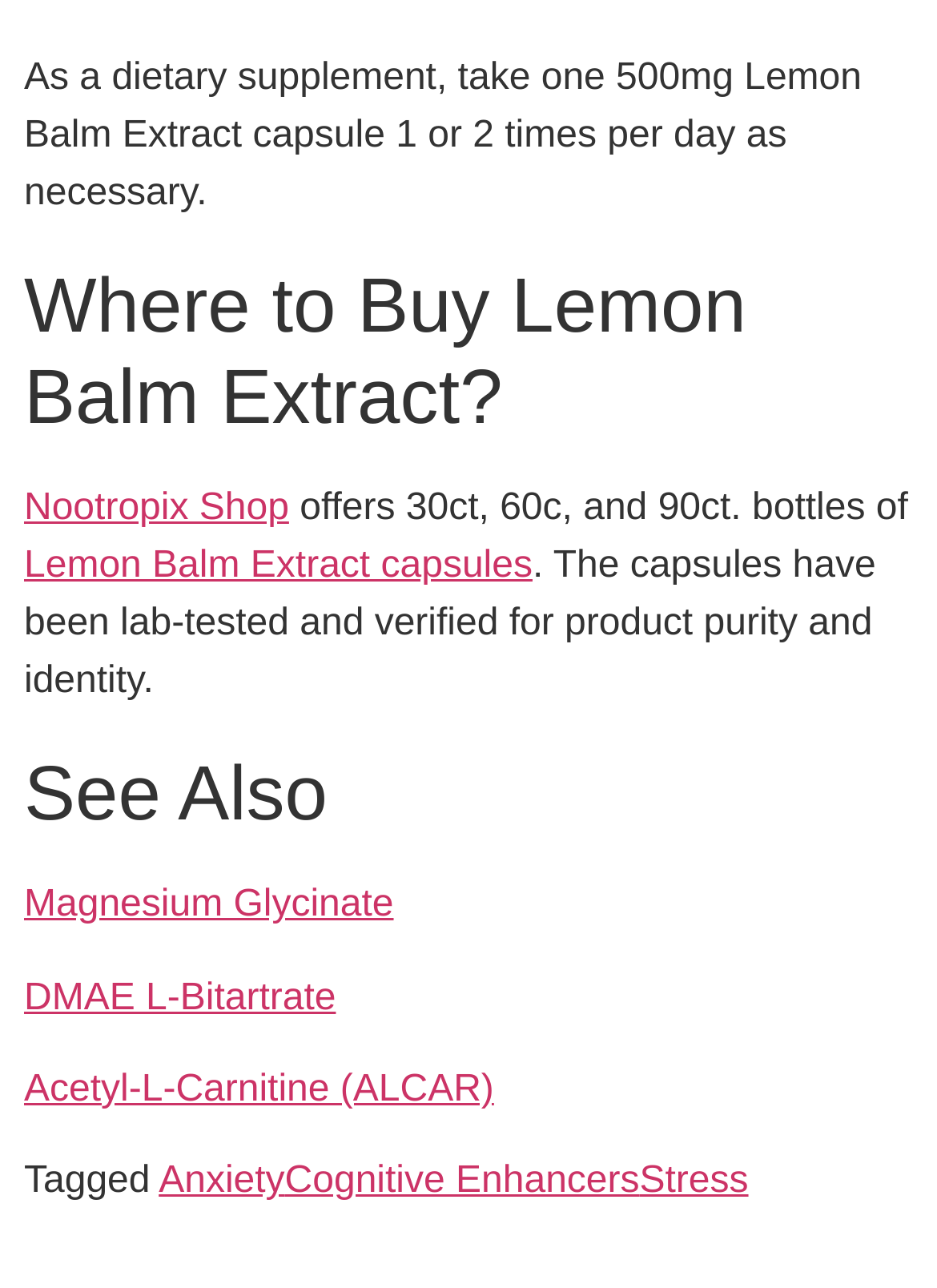Please provide the bounding box coordinates in the format (top-left x, top-left y, bottom-right x, bottom-right y). Remember, all values are floating point numbers between 0 and 1. What is the bounding box coordinate of the region described as: Stress

[0.682, 0.902, 0.799, 0.934]